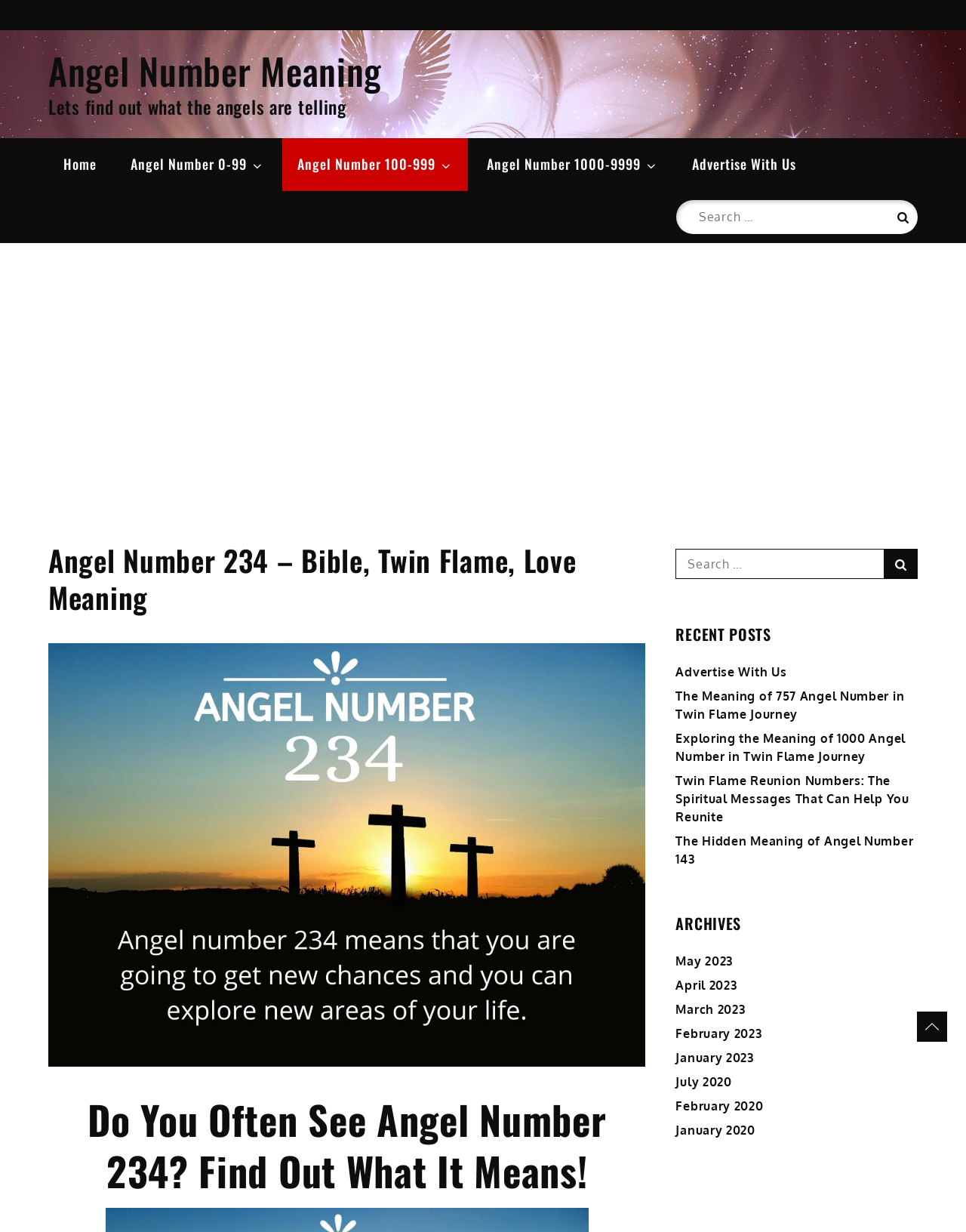Can you determine the bounding box coordinates of the area that needs to be clicked to fulfill the following instruction: "View archives"?

[0.7, 0.741, 0.767, 0.757]